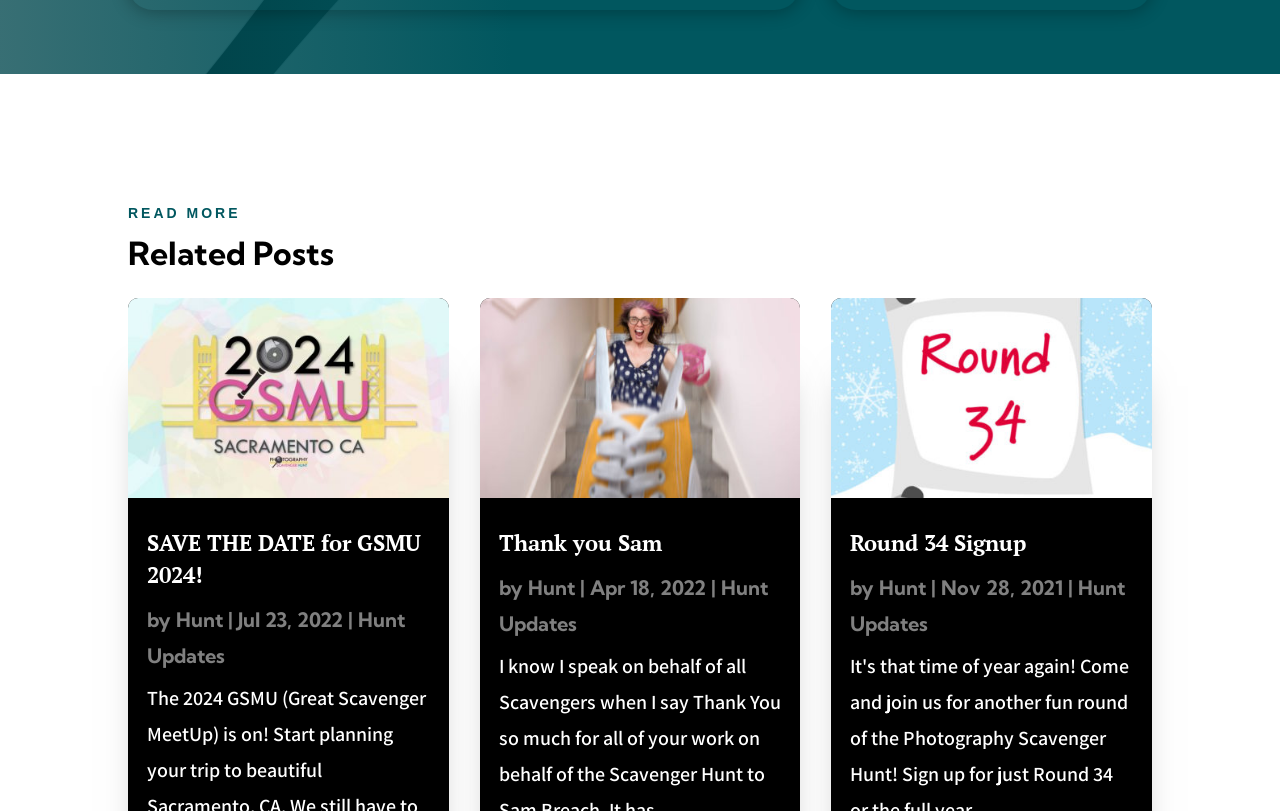Given the element description Hunt Updates, specify the bounding box coordinates of the corresponding UI element in the format (top-left x, top-left y, bottom-right x, bottom-right y). All values must be between 0 and 1.

[0.664, 0.709, 0.879, 0.785]